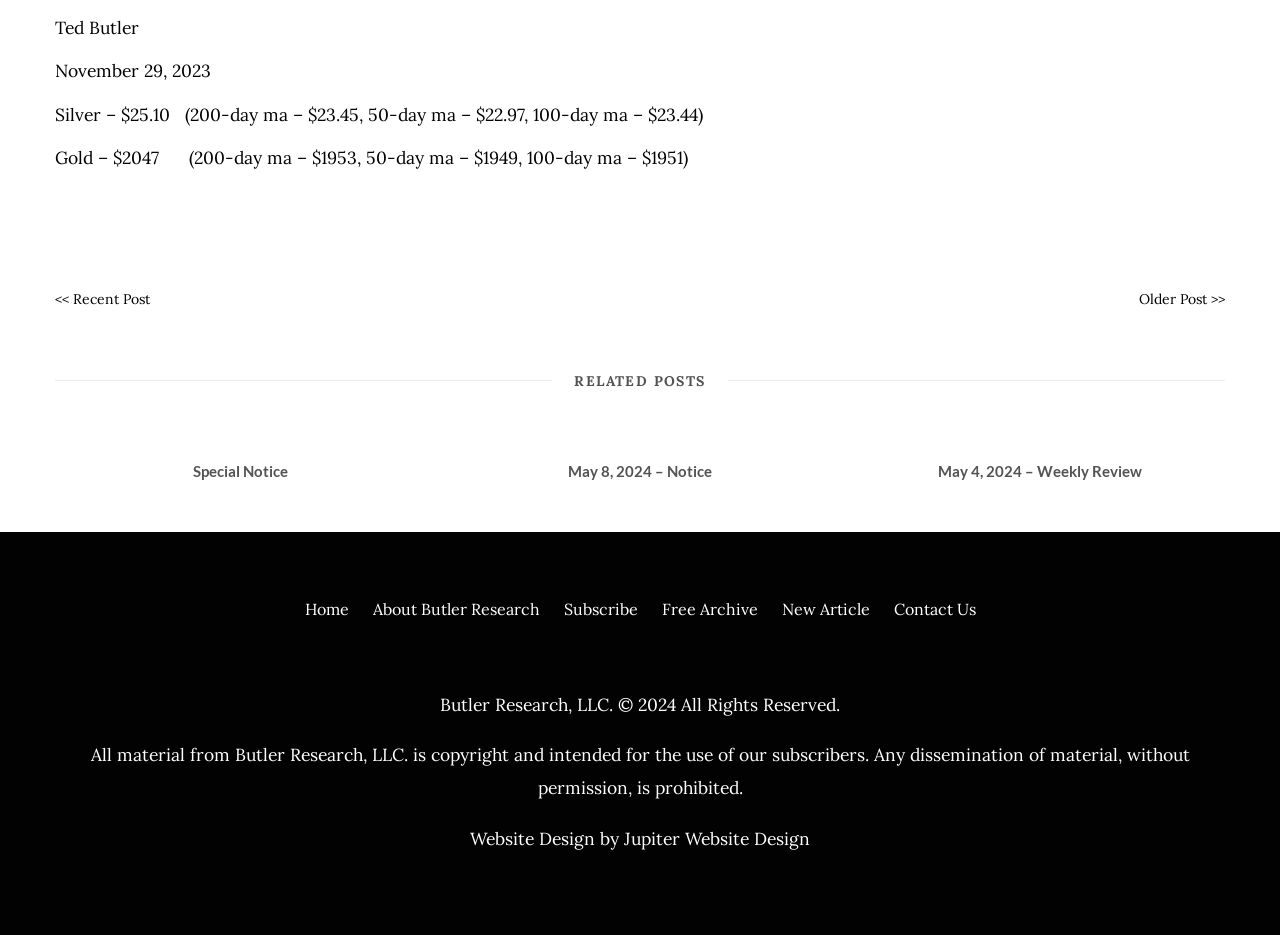Find the bounding box coordinates of the clickable area that will achieve the following instruction: "go to home page".

[0.238, 0.641, 0.272, 0.662]